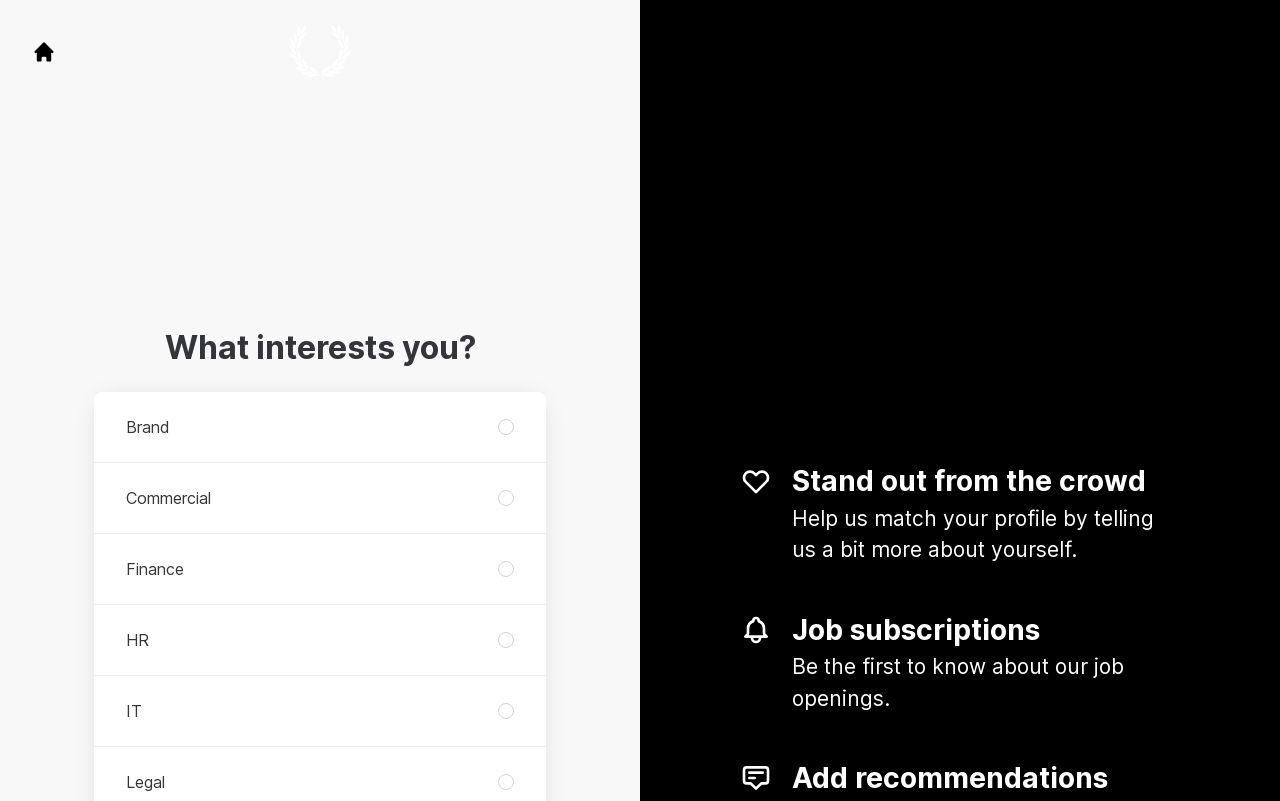Can you specify the bounding box coordinates for the region that should be clicked to fulfill this instruction: "Go to the terms of use page".

None